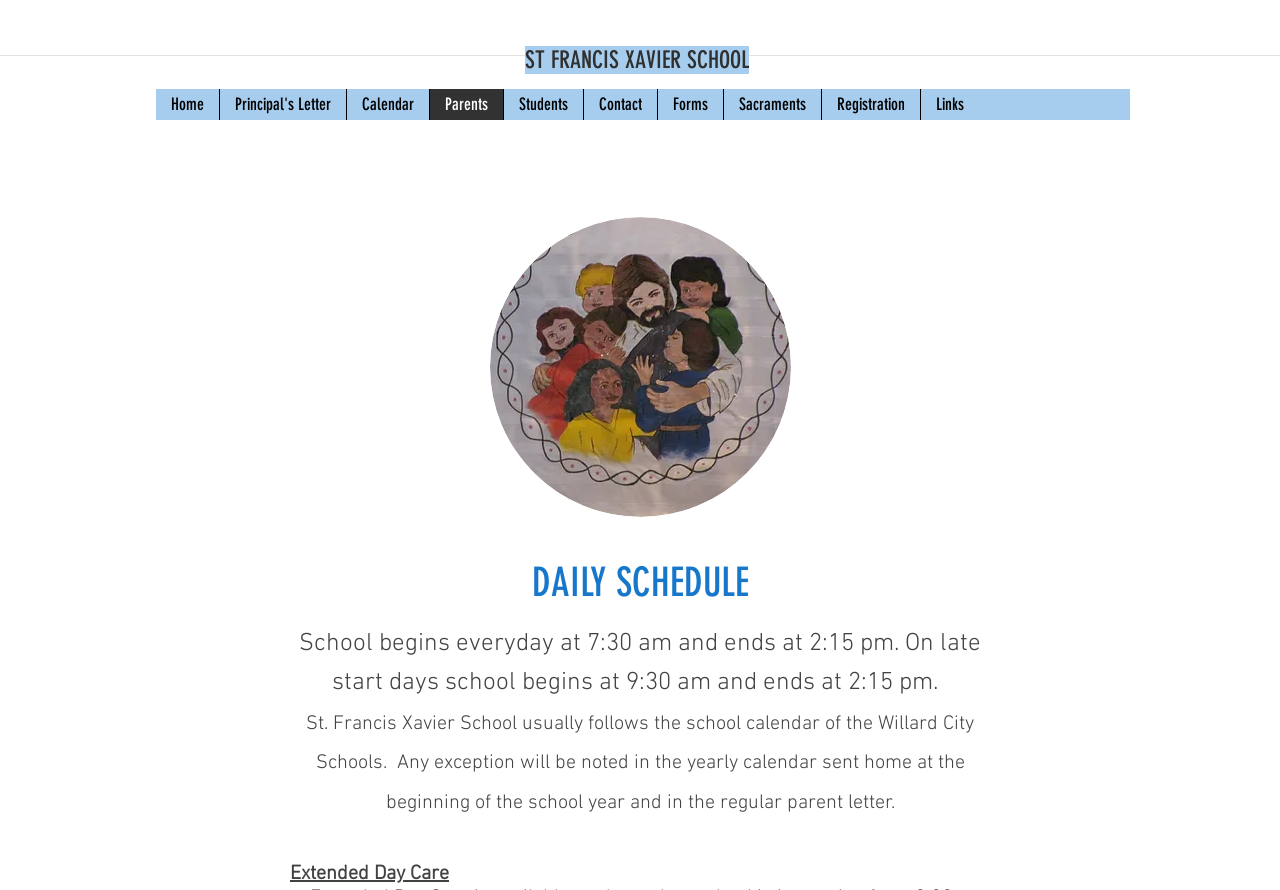What time does school start on late start days?
Craft a detailed and extensive response to the question.

The daily schedule information is provided in the static text element, which states that 'On late start days school begins at 9:30 am and ends at 2:15 pm'.